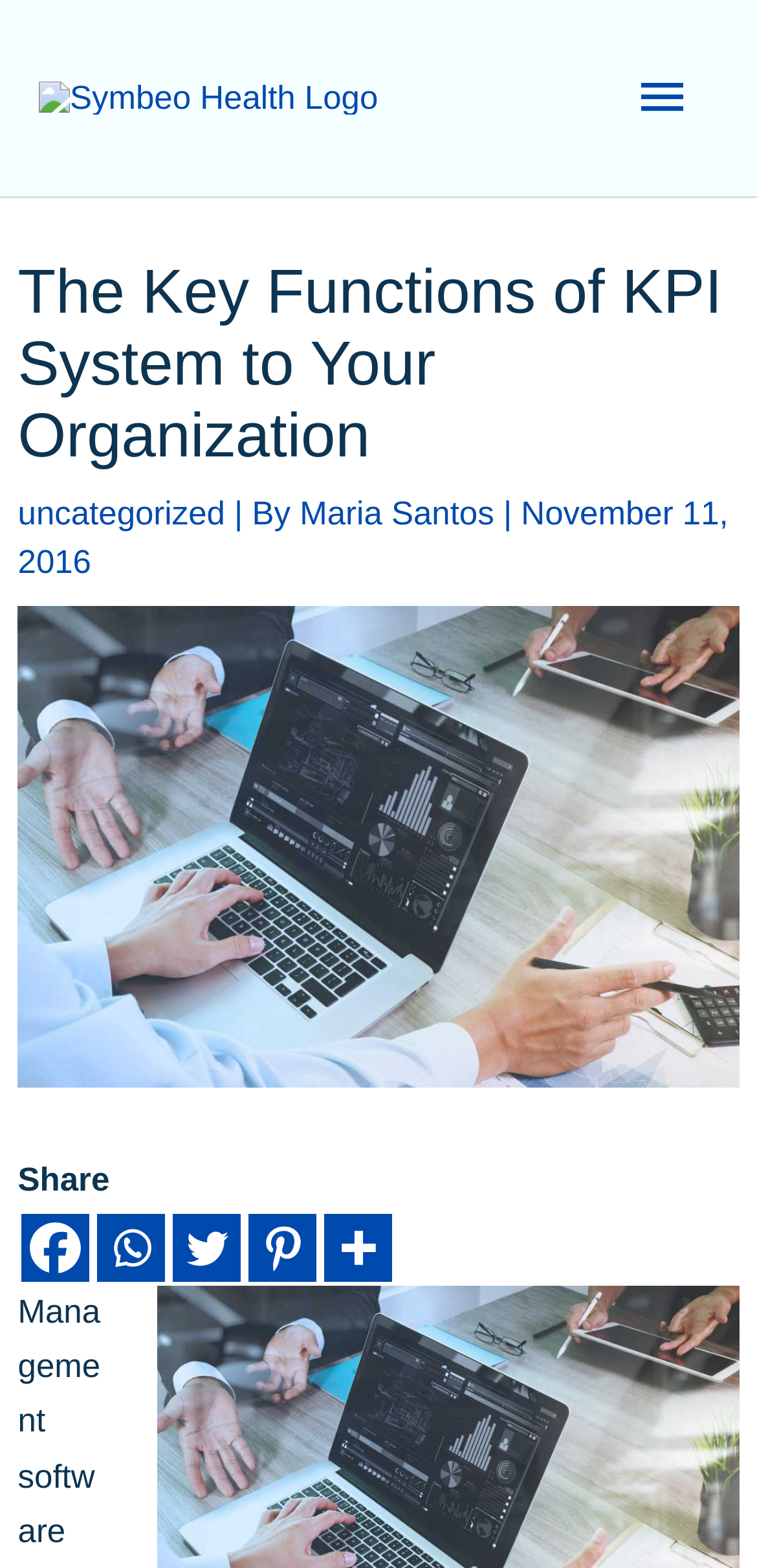Using the element description: "aria-label="Whatsapp" title="Whatsapp"", determine the bounding box coordinates. The coordinates should be in the format [left, top, right, bottom], with values between 0 and 1.

[0.129, 0.775, 0.218, 0.818]